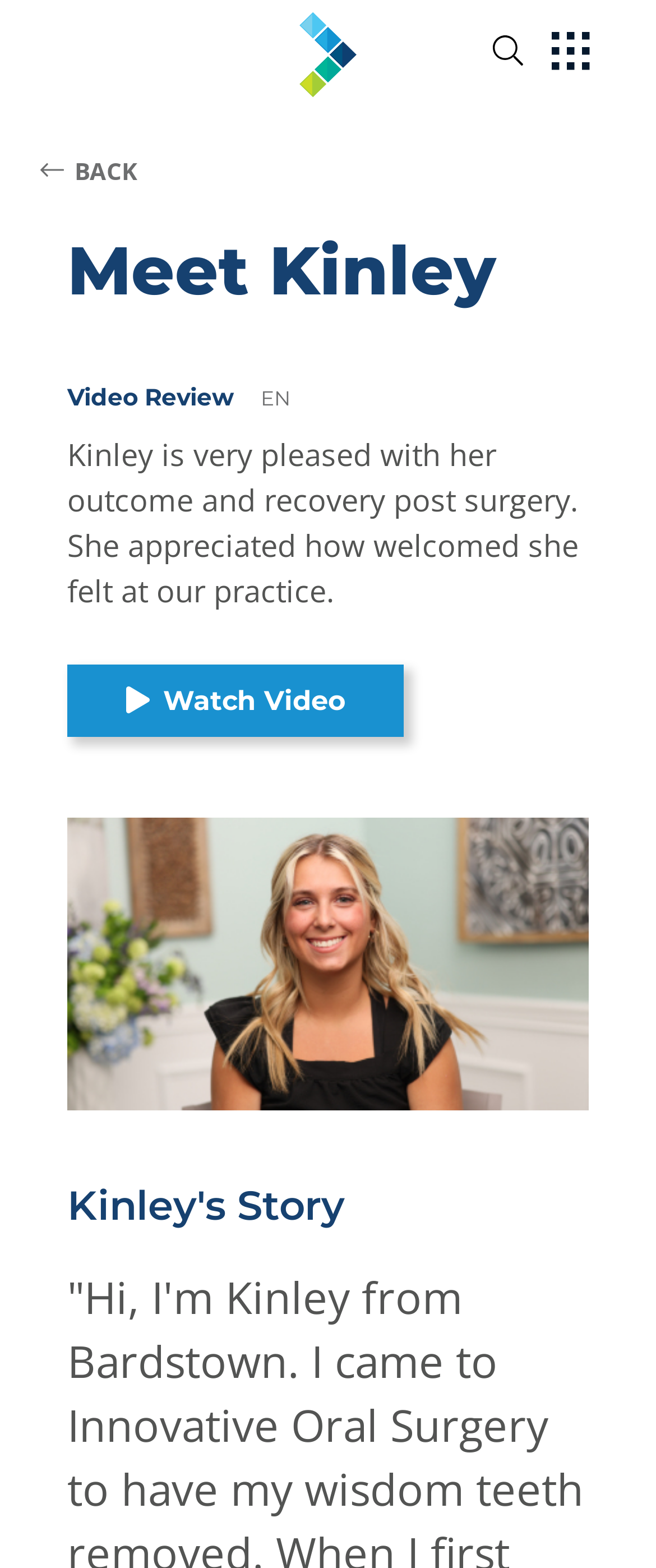Produce an extensive caption that describes everything on the webpage.

The webpage is about Kinley's experience with wisdom teeth removal at Innovative Oral Surgery & Dental Implant Studio. At the top left of the page, there is a logo mark image with a link. Next to it, on the top right, there are two buttons: one for opening the website search and another for opening the hamburger menu. 

Below the logo, there is a "BACK" link on the left side, followed by a heading that reads "Meet Kinley" which spans across most of the page. Underneath this heading, there is another heading that says "Video Review" on the left side, and a static text "EN" on the right side. 

A paragraph of text describes Kinley's positive experience with her surgery and recovery, stating that she felt welcomed at the practice. Below this text, there is a button to open a video player, with a "Watch Video" text inside it. 

On the right side of the video player button, there is a large image of Kinley's testimonial. At the bottom of the page, there is a heading that reads "Kinley's Story" which spans across most of the page.